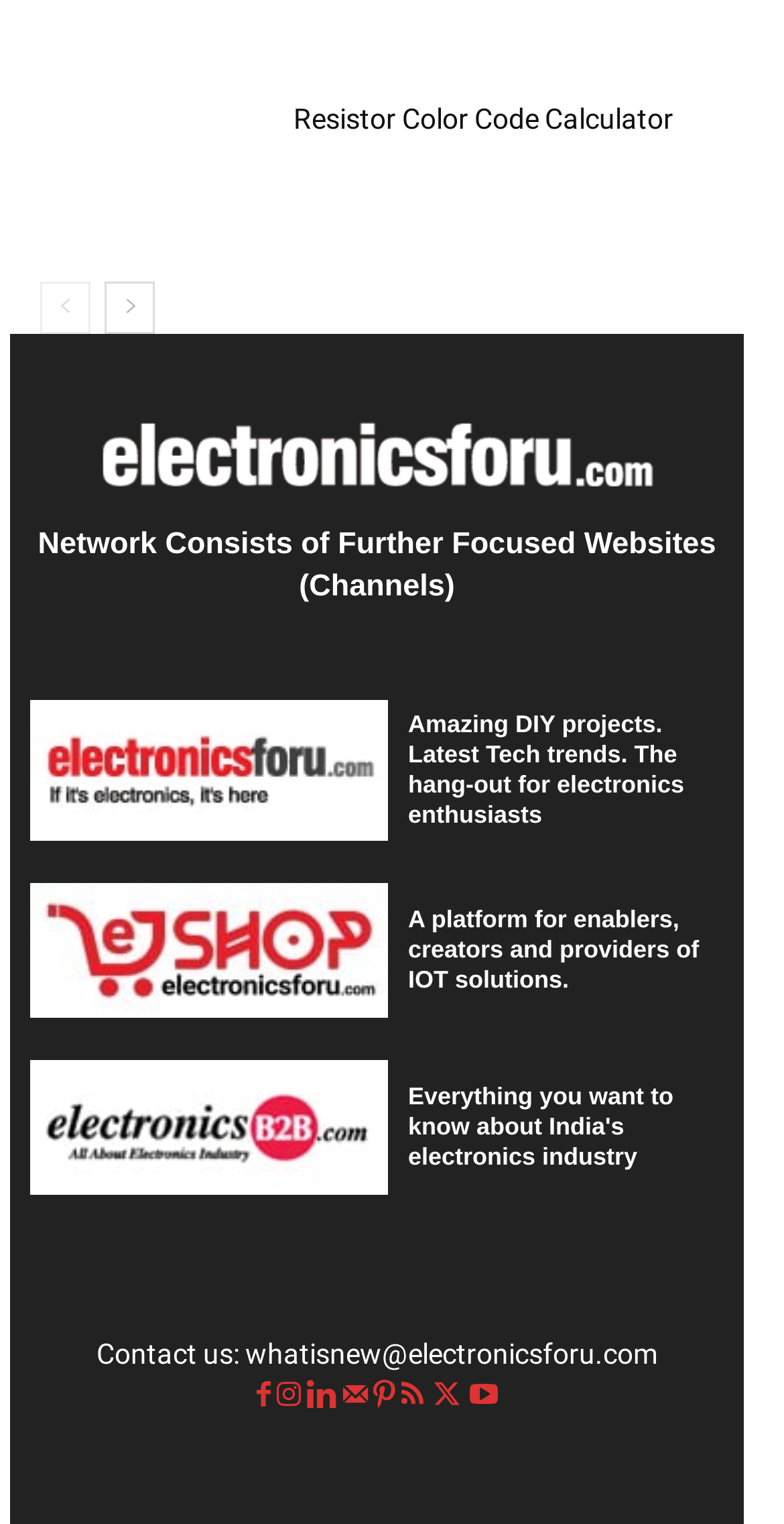Utilize the details in the image to give a detailed response to the question: What is the website's logo?

The image with the text 'Electronics For You' is likely the website's logo, as it is prominently displayed and has a similar design to the other links on the page.